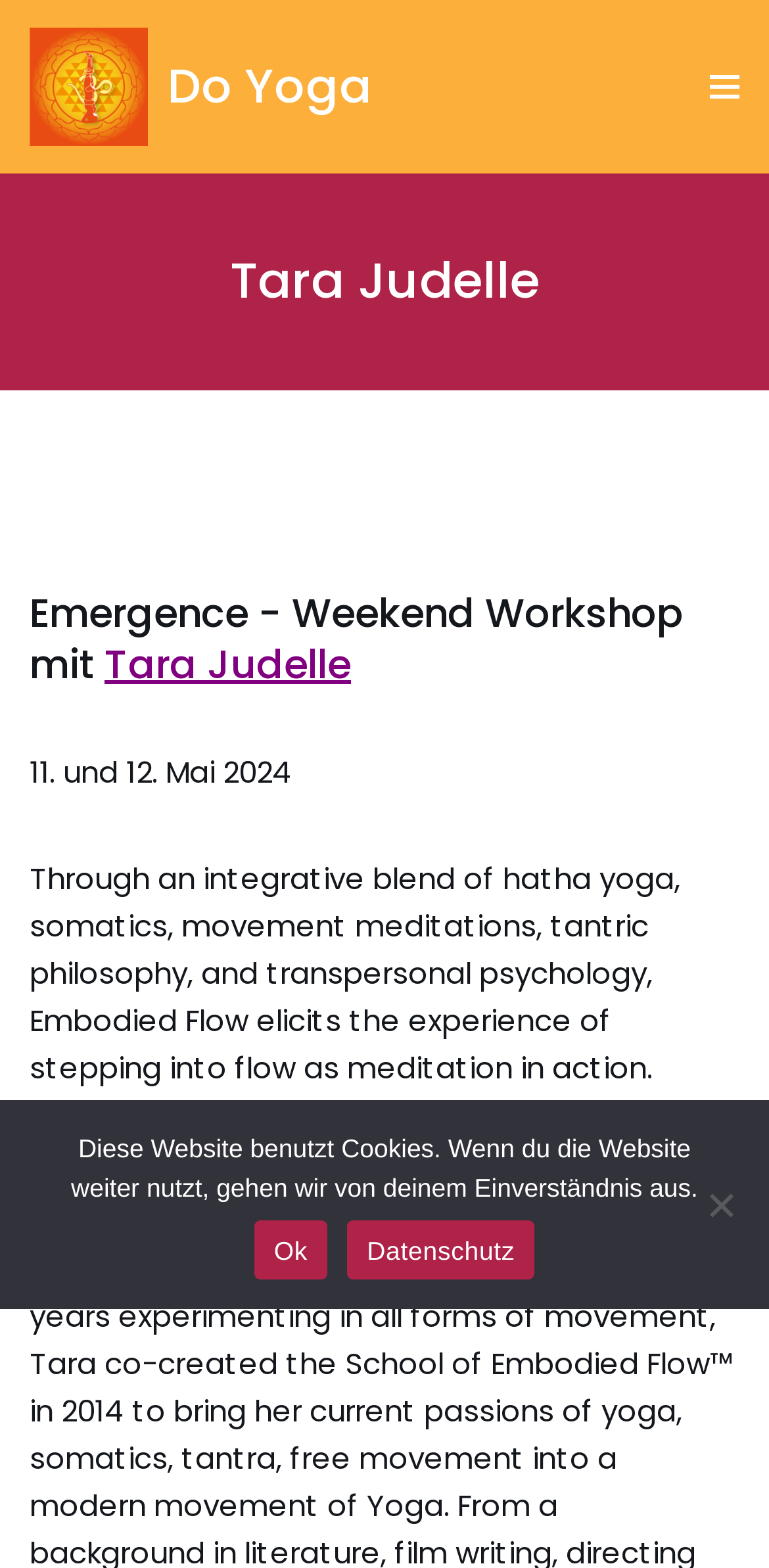What is the date of the yoga workshop?
Look at the image and respond with a one-word or short phrase answer.

11. und 12. Mai 2024